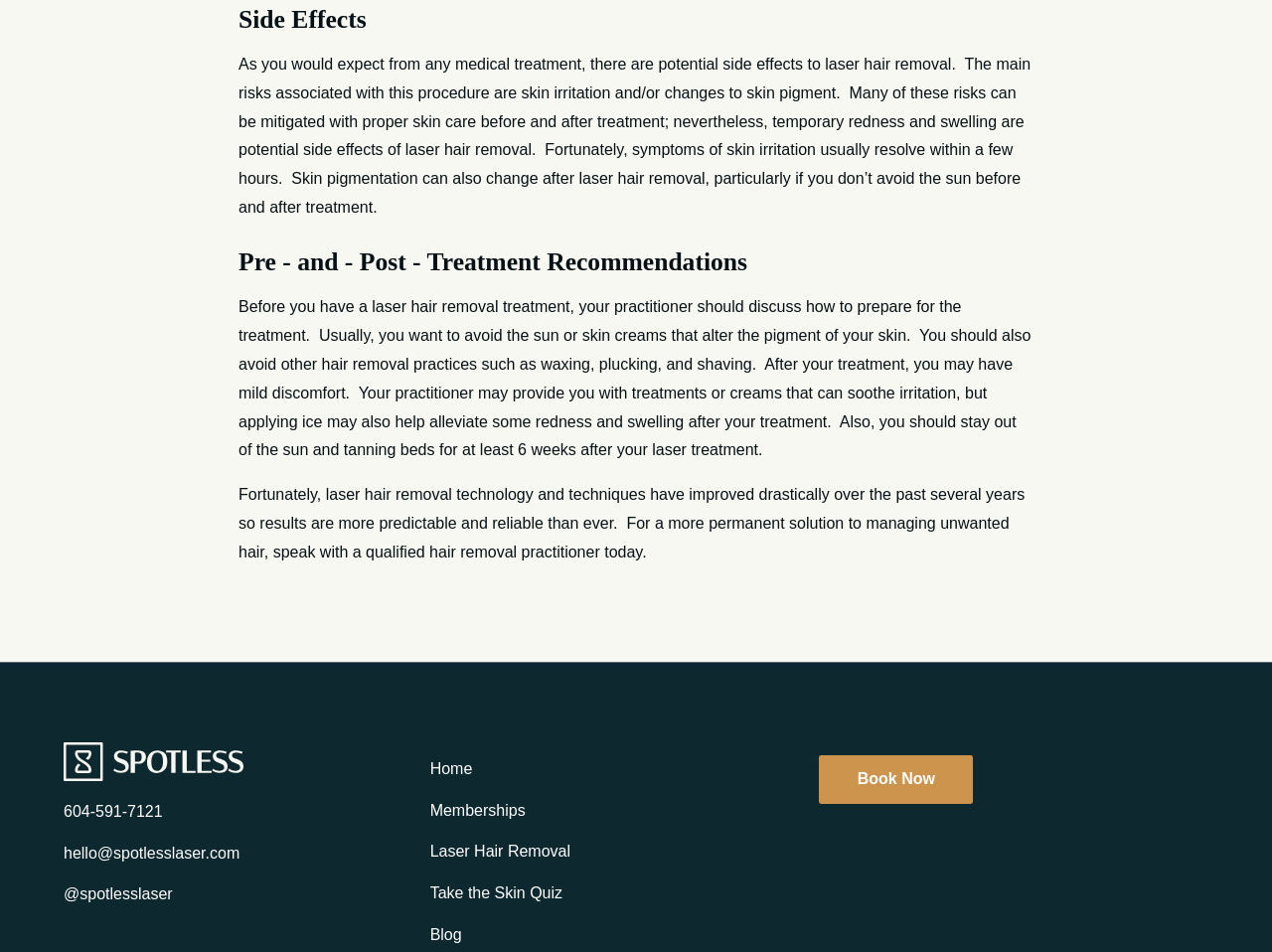Please find the bounding box coordinates of the element's region to be clicked to carry out this instruction: "Send an email to hello@spotlesslaser.com".

[0.05, 0.887, 0.188, 0.905]